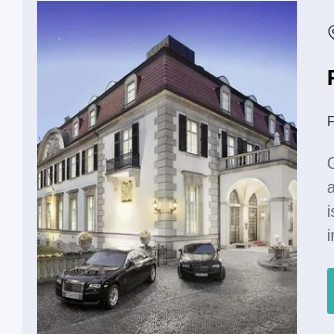Describe all the visual components present in the image.

The image showcases the elegant exterior of the Patrick Hellmann Schlosshotel, a luxurious destination located in the scenic Grunewald district of Berlin, Germany. The hotel features a grand façade with intricate architectural details, including large windows framed by black shutters and a distinctive sloped roof. In the foreground, two sleek, sophisticated cars are parked outside, hinting at the opulence that awaits guests. The setting is illuminated softly by evening light, creating a welcoming ambiance that reflects the hotel's palatial style. This stunning property not only promises a lavish stay but is also conveniently located near high-end shopping on Kurfürstendamm, making it an ideal choice for discerning travelers.